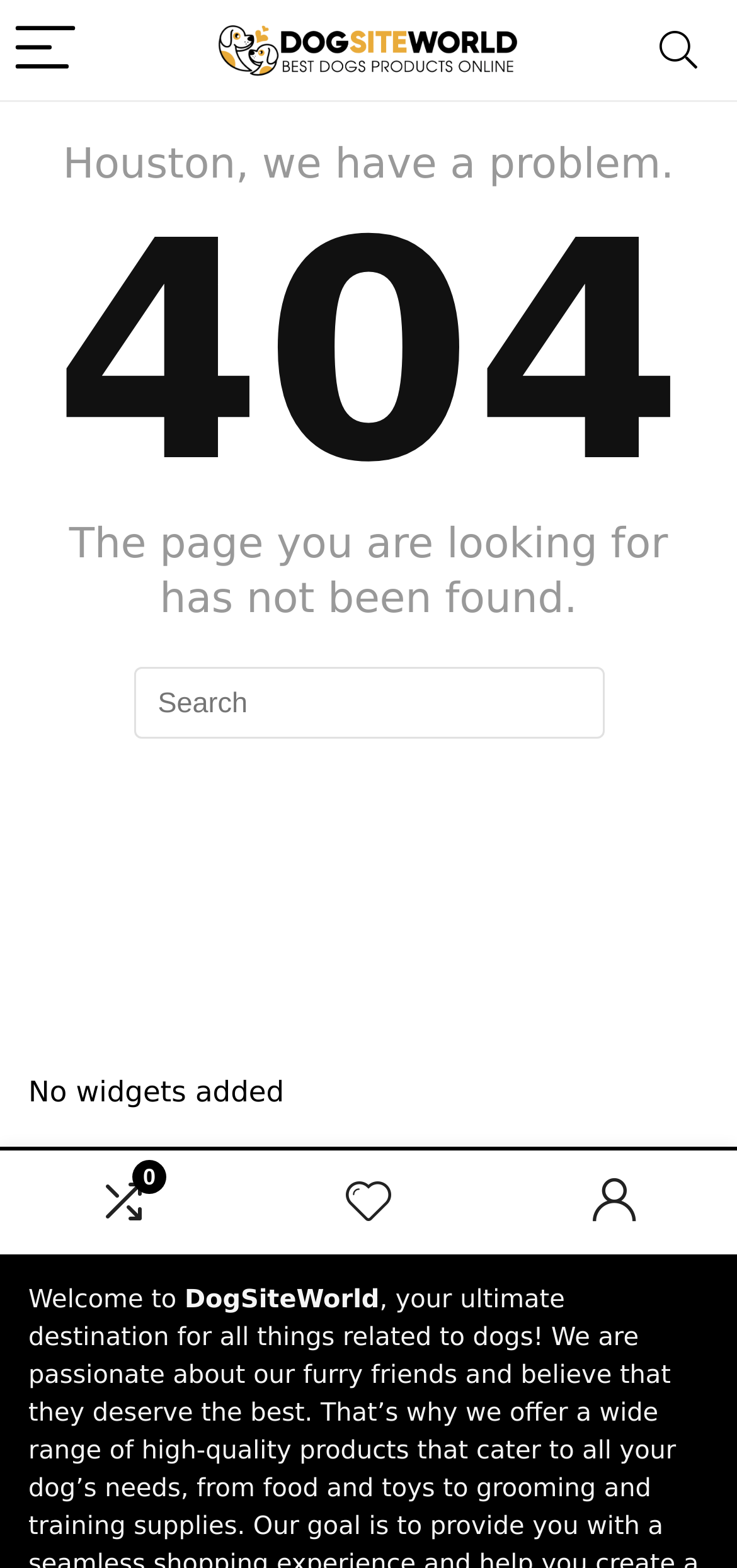Is there a search function on the page?
Observe the image and answer the question with a one-word or short phrase response.

Yes